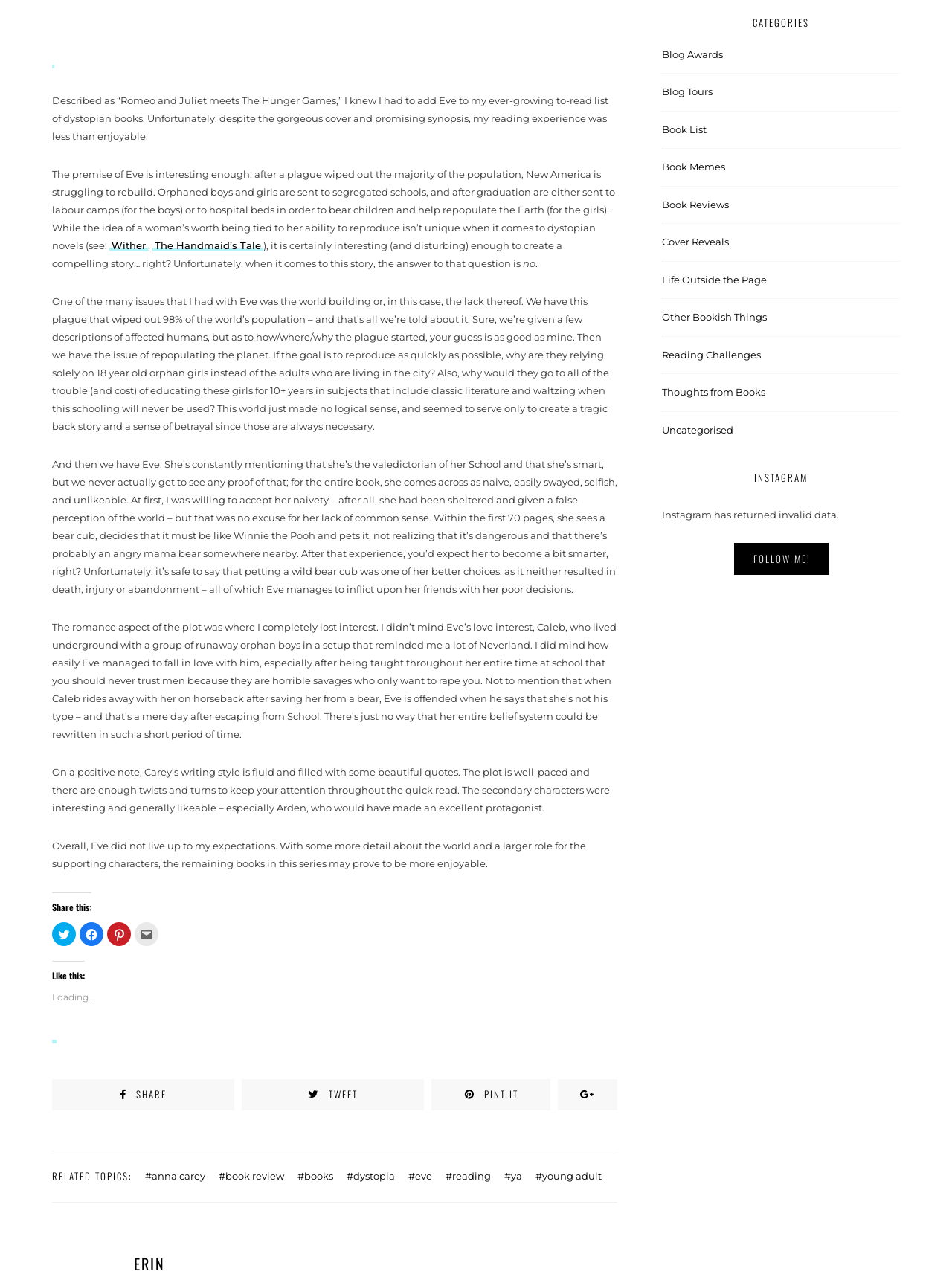For the given element description Life Outside the Page, determine the bounding box coordinates of the UI element. The coordinates should follow the format (top-left x, top-left y, bottom-right x, bottom-right y) and be within the range of 0 to 1.

[0.695, 0.215, 0.805, 0.225]